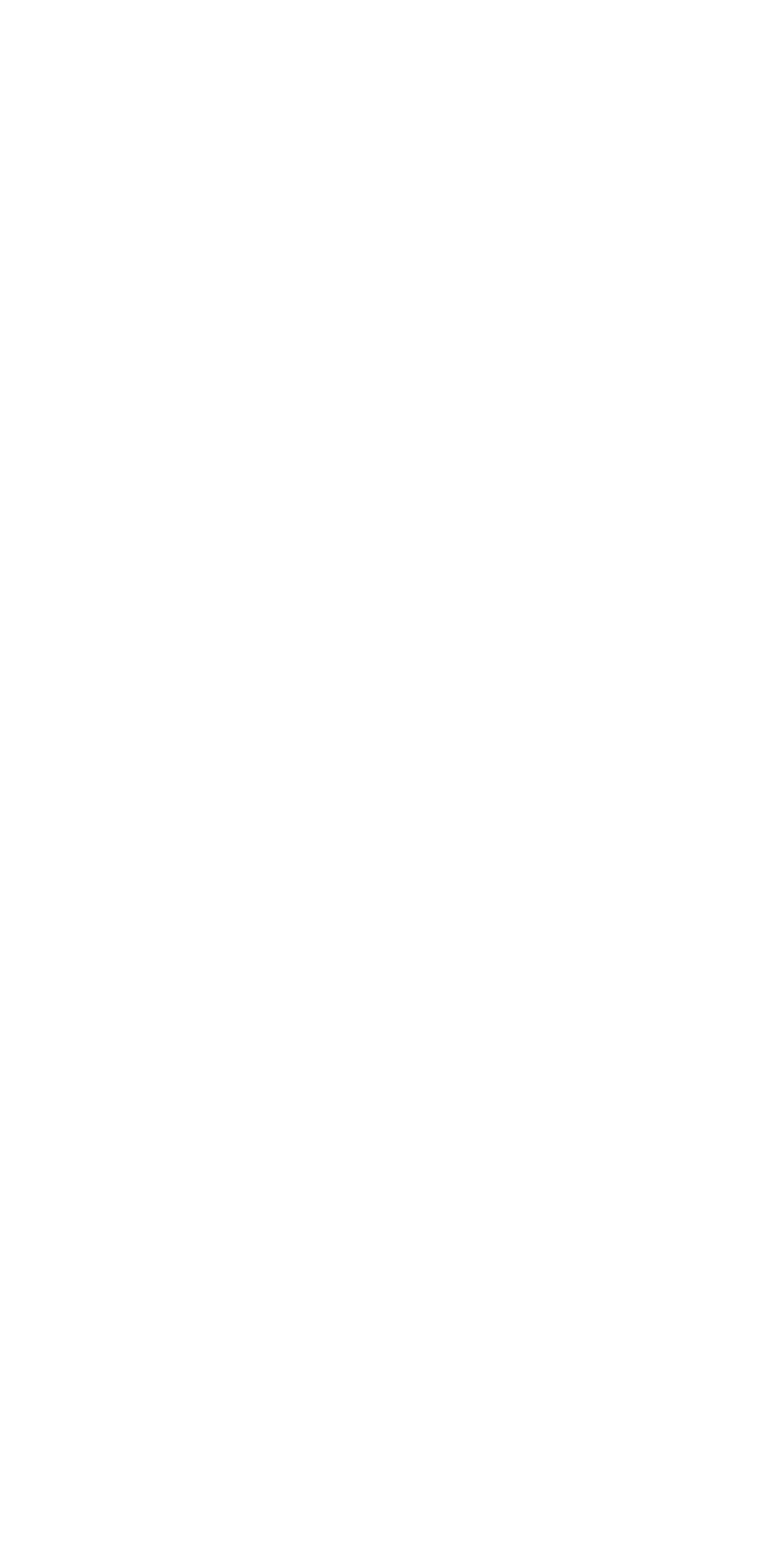What is the purpose of the 'Shipping & Payments' link?
Please answer the question as detailed as possible based on the image.

The webpage has a link labeled 'Shipping & Payments', which is likely used to provide information about shipping options and payment methods available on the website.